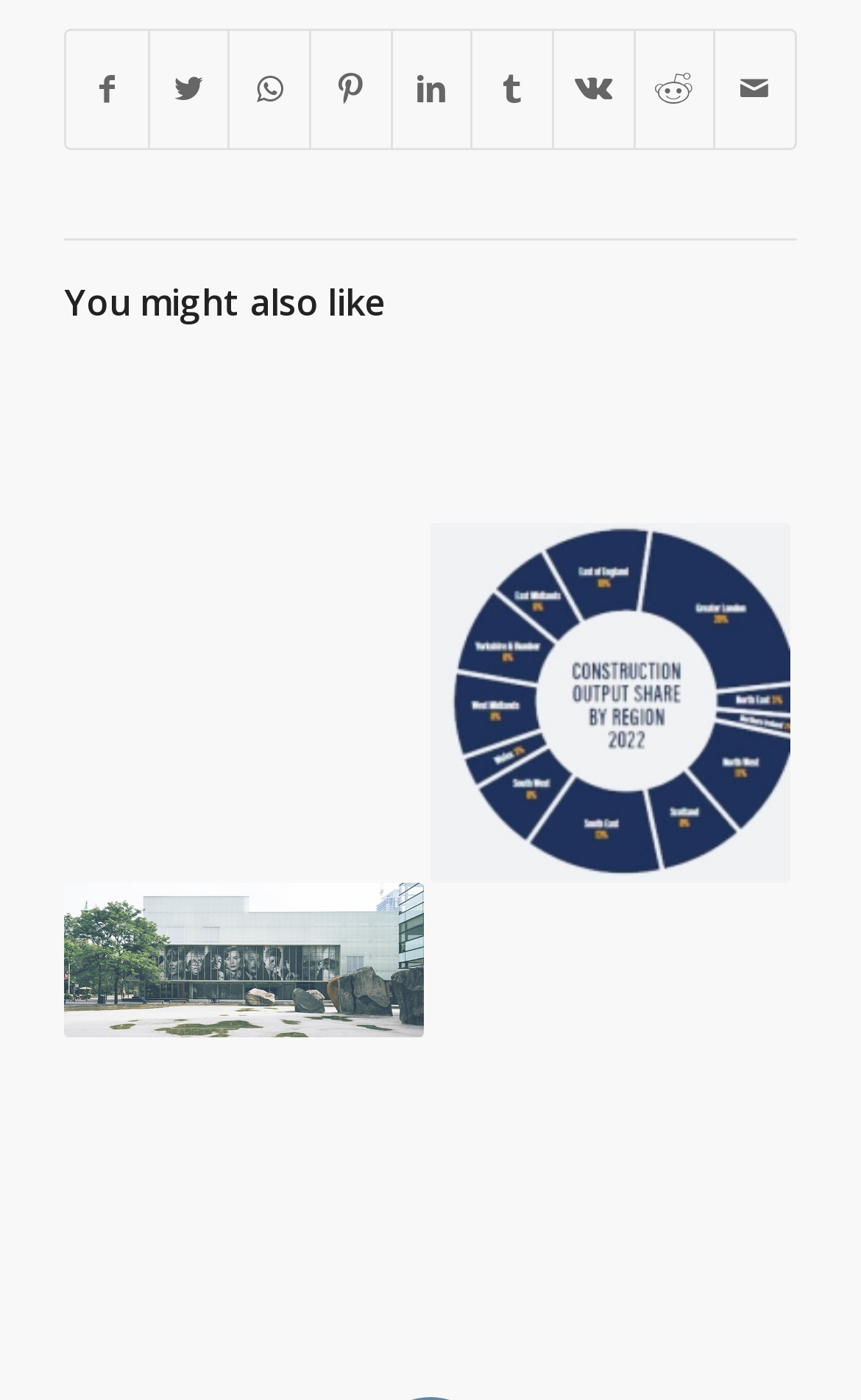Locate the bounding box coordinates of the clickable area needed to fulfill the instruction: "select a category".

None